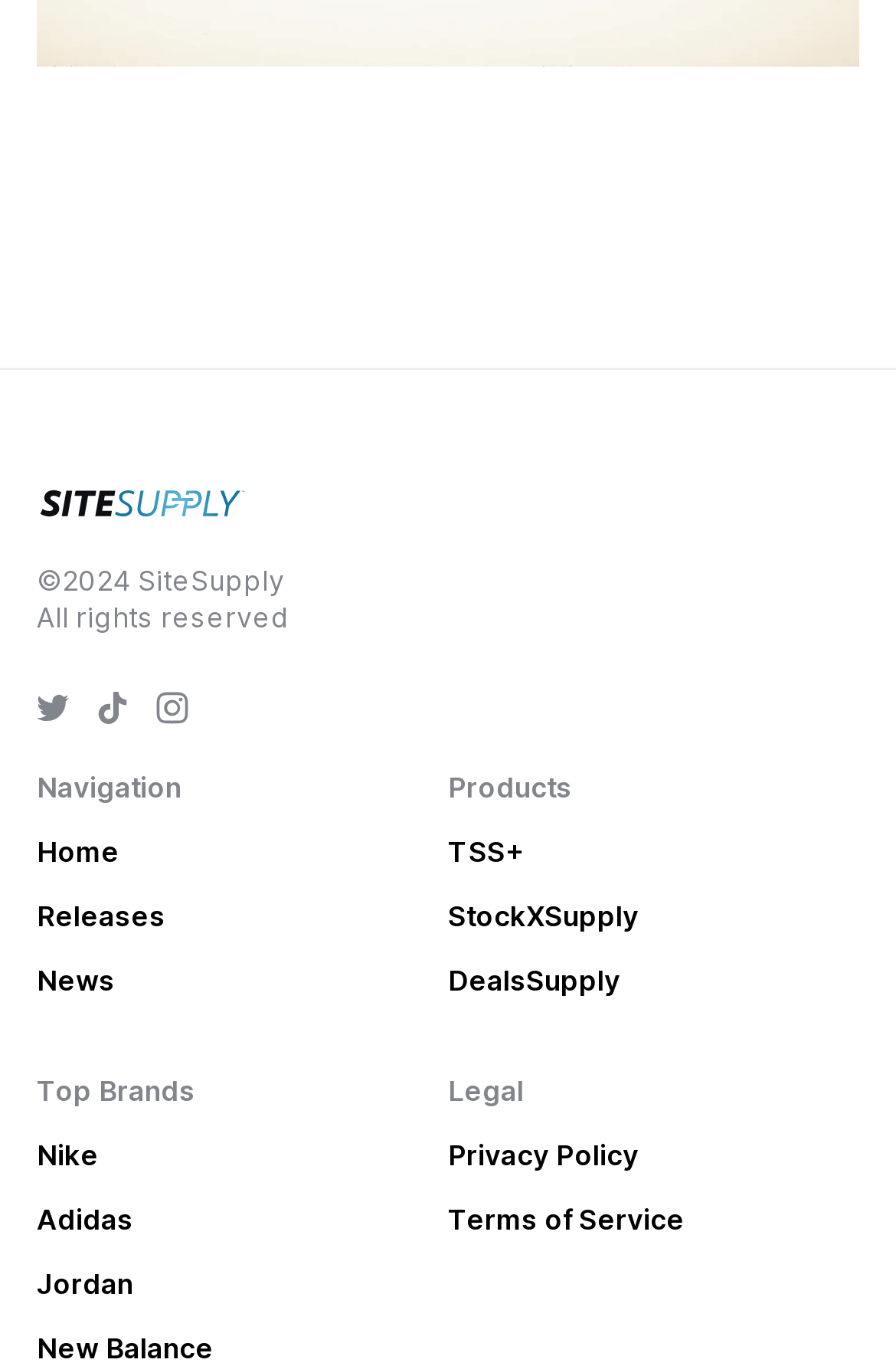What are the main categories in the navigation menu?
Answer the question in a detailed and comprehensive manner.

The navigation menu is divided into three main categories, which are Home, Releases, and News, each with its respective link.